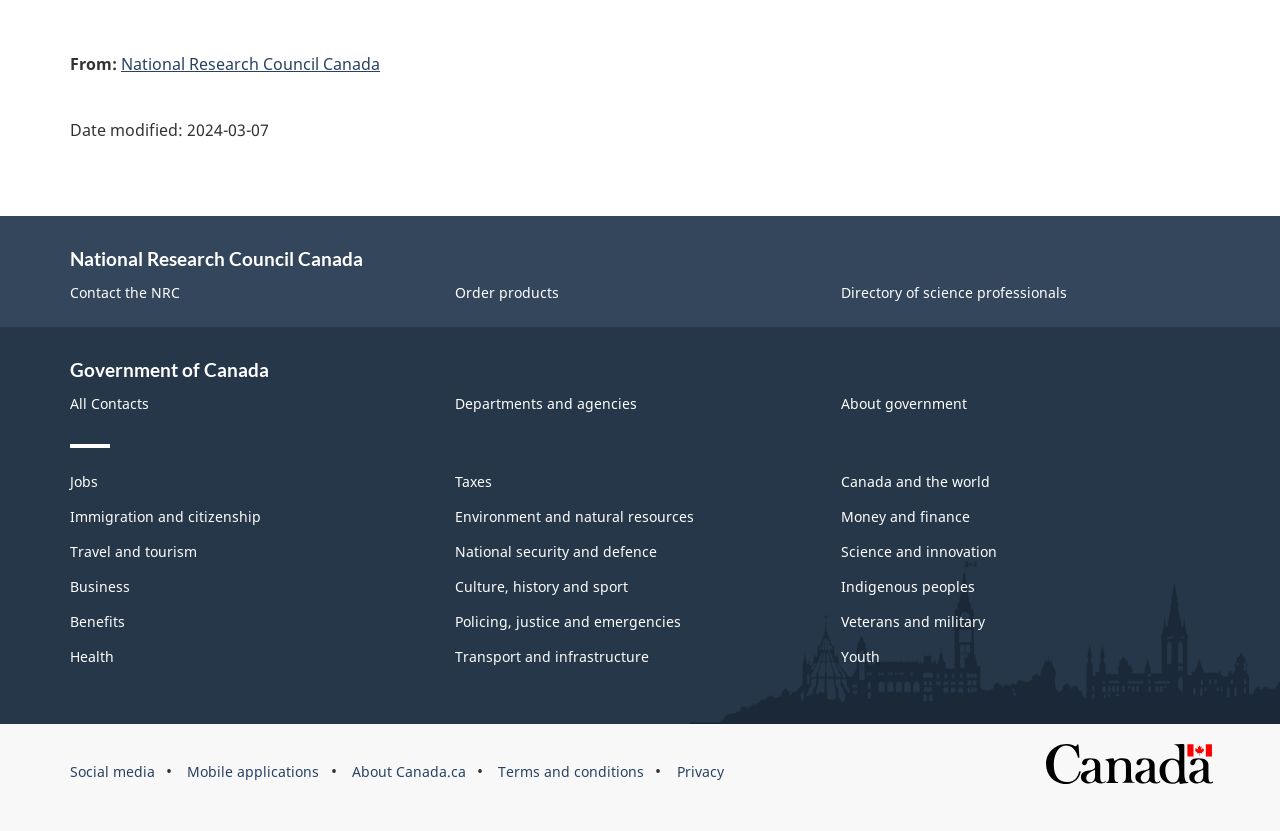Identify the bounding box coordinates of the area you need to click to perform the following instruction: "Click the 'Order products' link".

[0.356, 0.34, 0.437, 0.363]